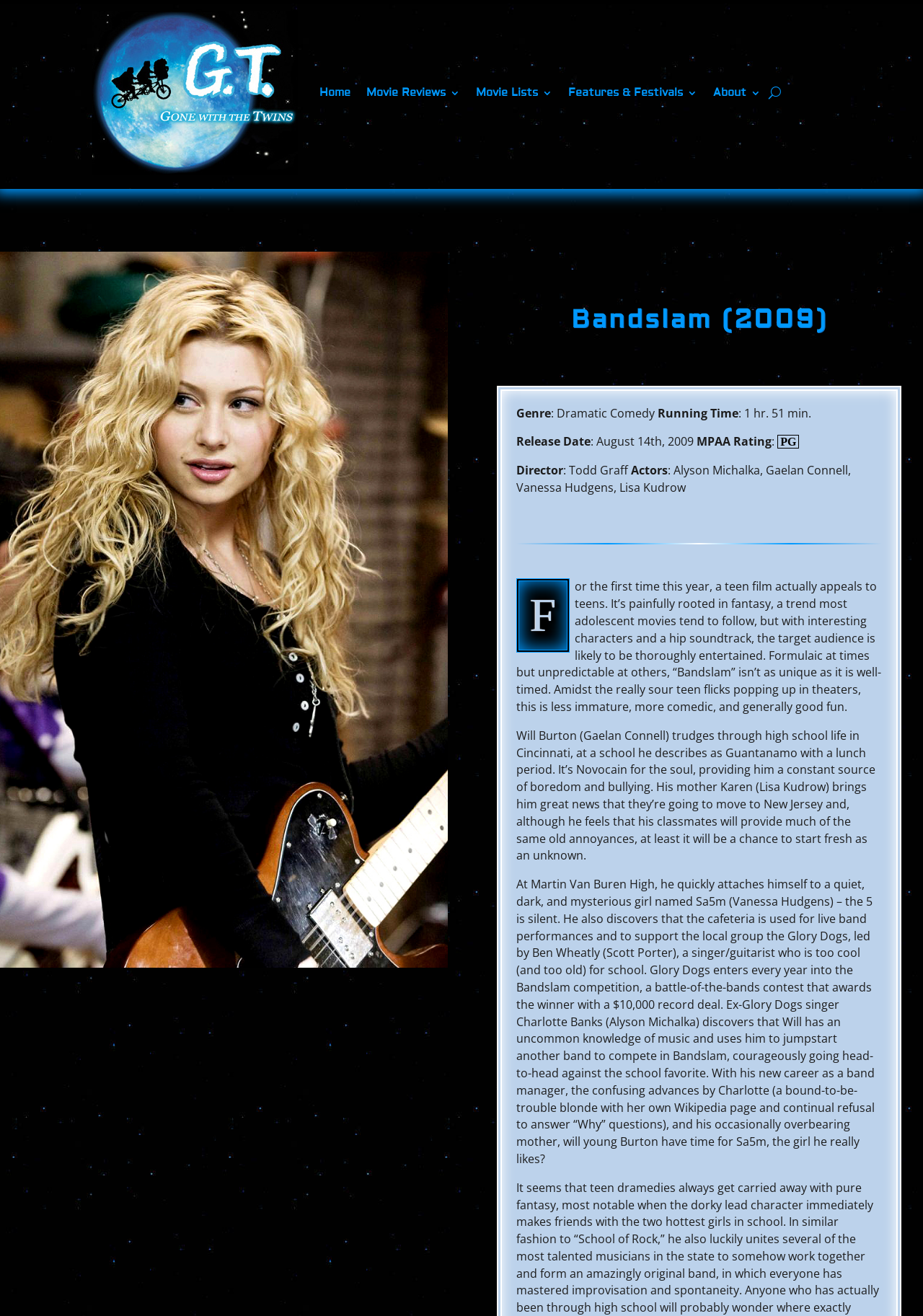Show the bounding box coordinates of the region that should be clicked to follow the instruction: "Click the 'About 3' link."

[0.773, 0.008, 0.824, 0.133]